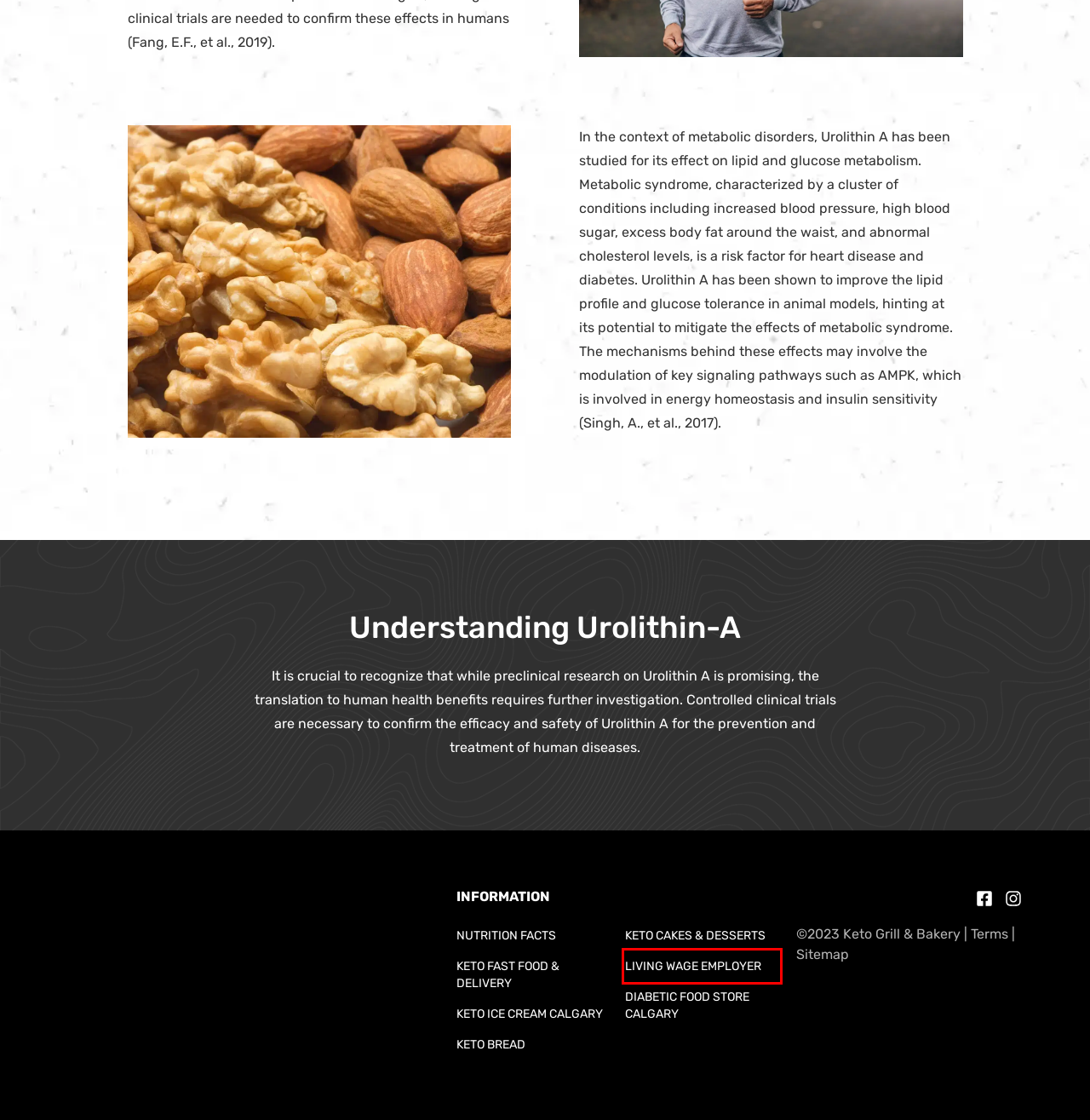You have a screenshot of a webpage with a red bounding box around an element. Select the webpage description that best matches the new webpage after clicking the element within the red bounding box. Here are the descriptions:
A. Keto Bread Calgary | Keto Grill & Bakery
B. Keto Calgary | Keto Food | Keto Grill & Bakery
C. Keto Ice Cream Calgary | Low Carb Sundaes, Milkshakes, Blizzards and Parfait
D. Nutrition Facts | Keto Bread Calgary
E. Diabetic Store Calgary | Keto Grill & Bakery
F. Keto Restaurants Calgary | Keto Grill & Bakery
G. Living Wage Alberta | Calgary | Keto Grill & Bakery
H. Keto Cake Calgary | Keto Desserts | Keto Grill & Bakery

G